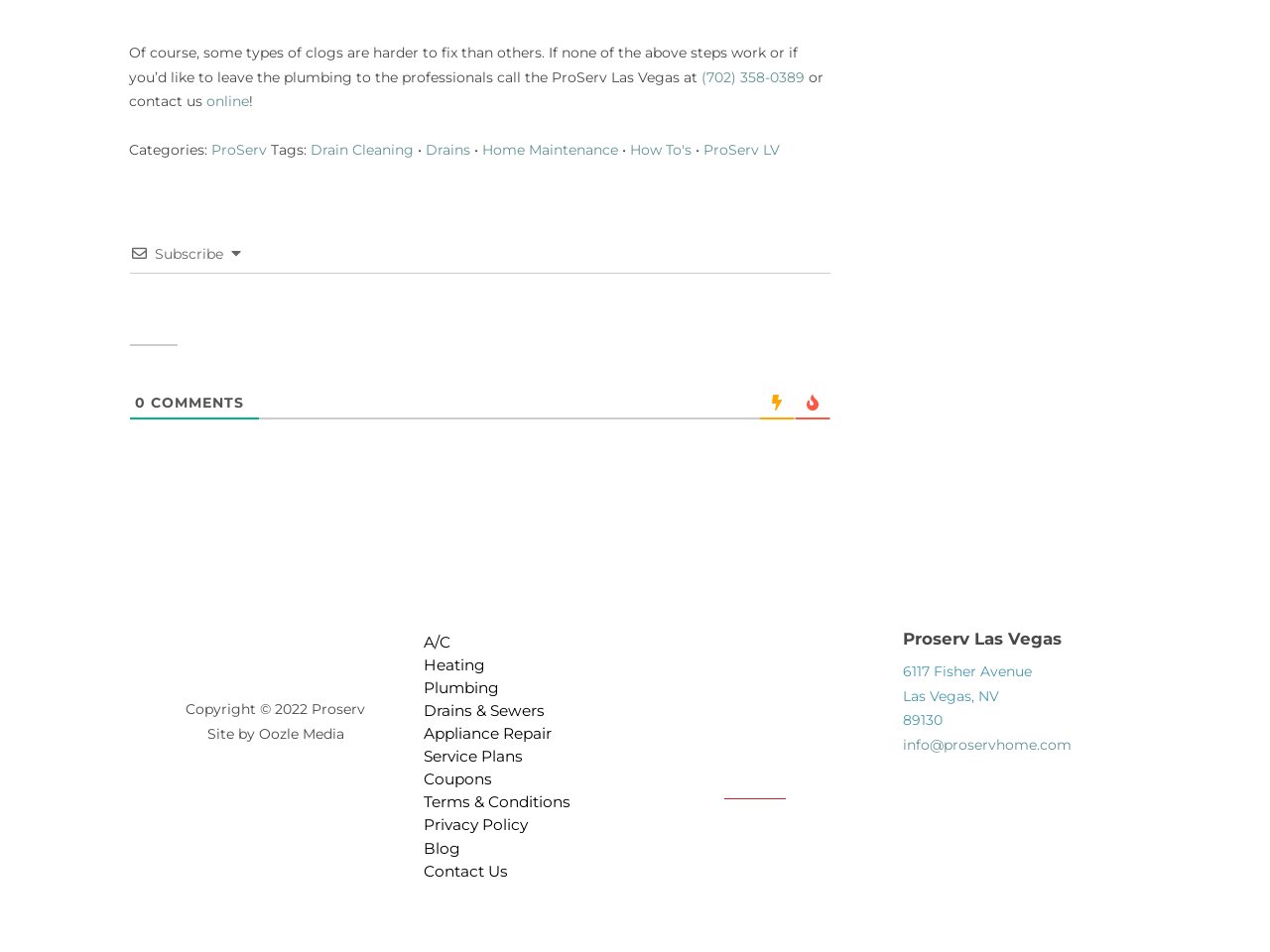Pinpoint the bounding box coordinates of the element to be clicked to execute the instruction: "View the blog".

[0.333, 0.879, 0.362, 0.903]